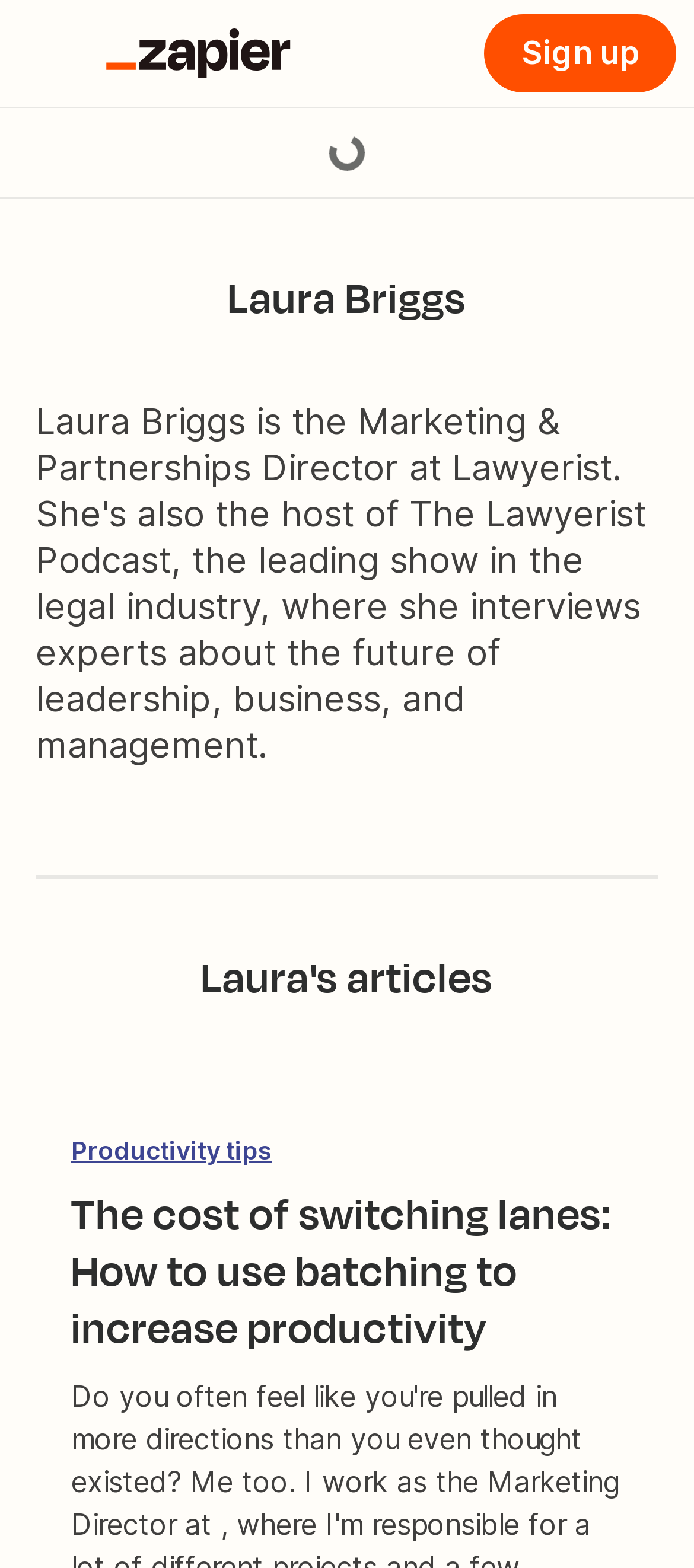Please determine the bounding box coordinates for the element with the description: "Productivity tips".

[0.103, 0.722, 0.392, 0.745]